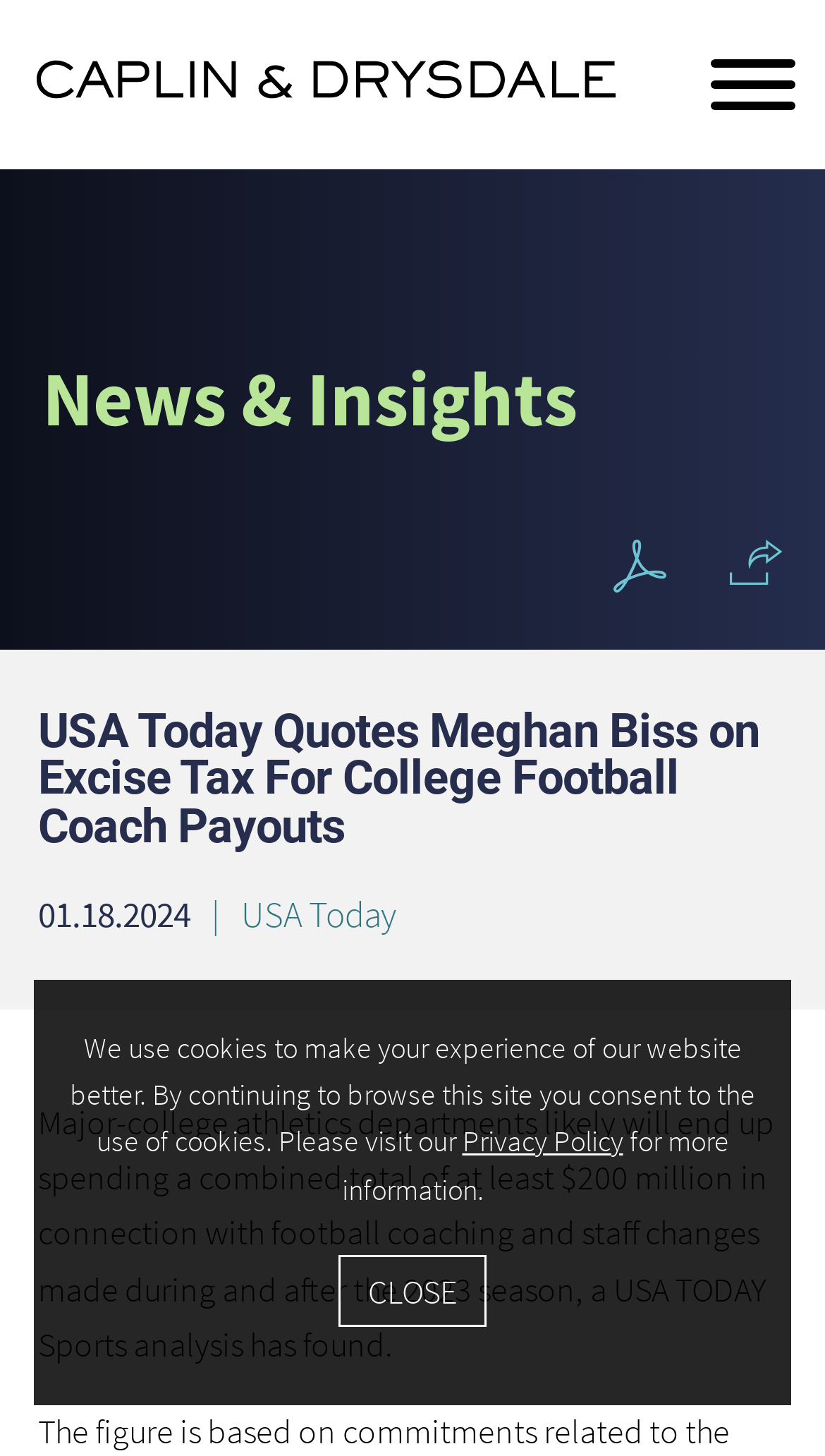Identify the bounding box coordinates for the UI element described by the following text: "Menu". Provide the coordinates as four float numbers between 0 and 1, in the format [left, top, right, bottom].

[0.851, 0.038, 0.974, 0.081]